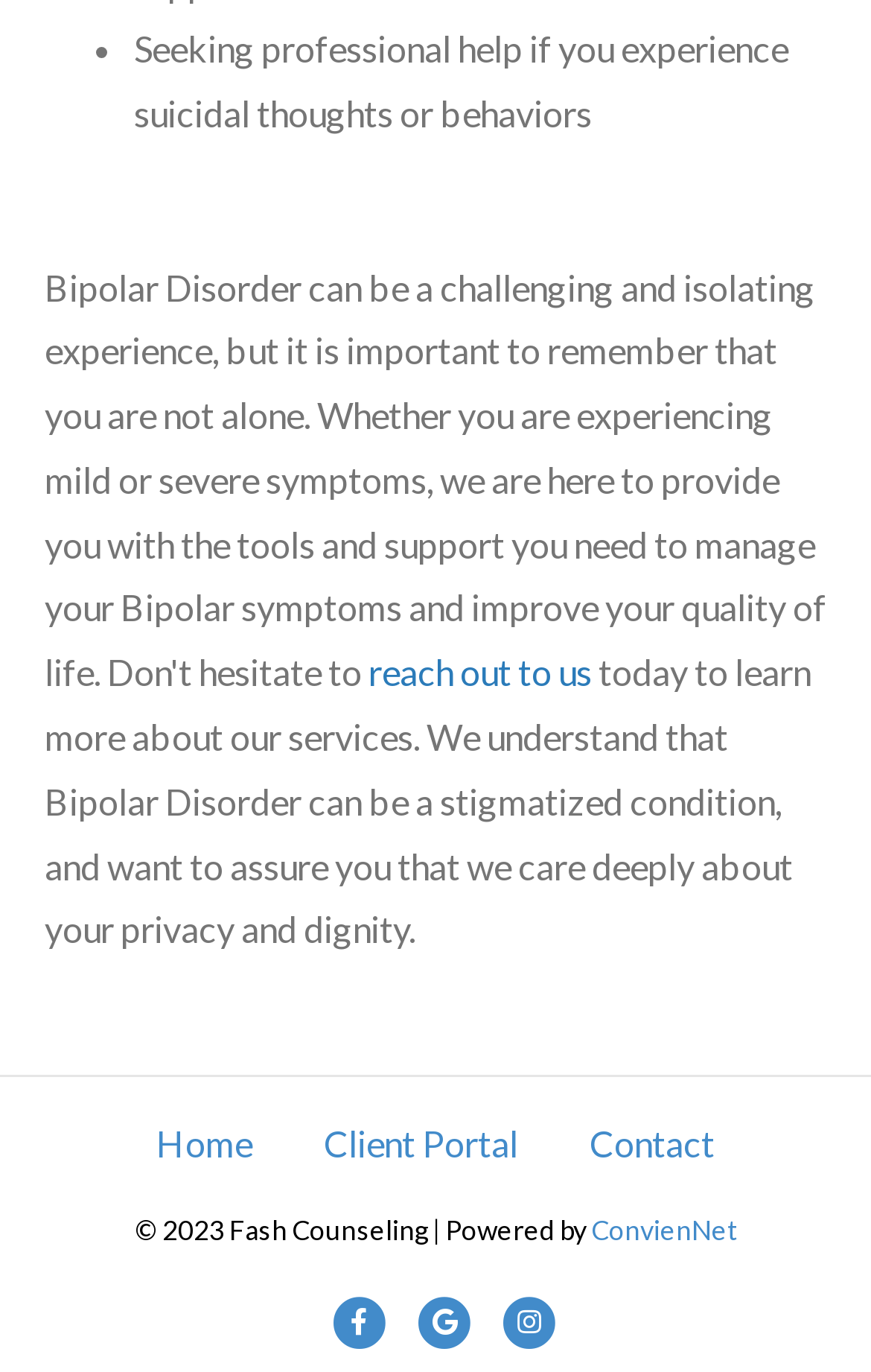What is the name of the company that powers the website?
Respond to the question with a well-detailed and thorough answer.

From the StaticText element at the bottom of the webpage, we can see that the website is powered by ConvienNet.